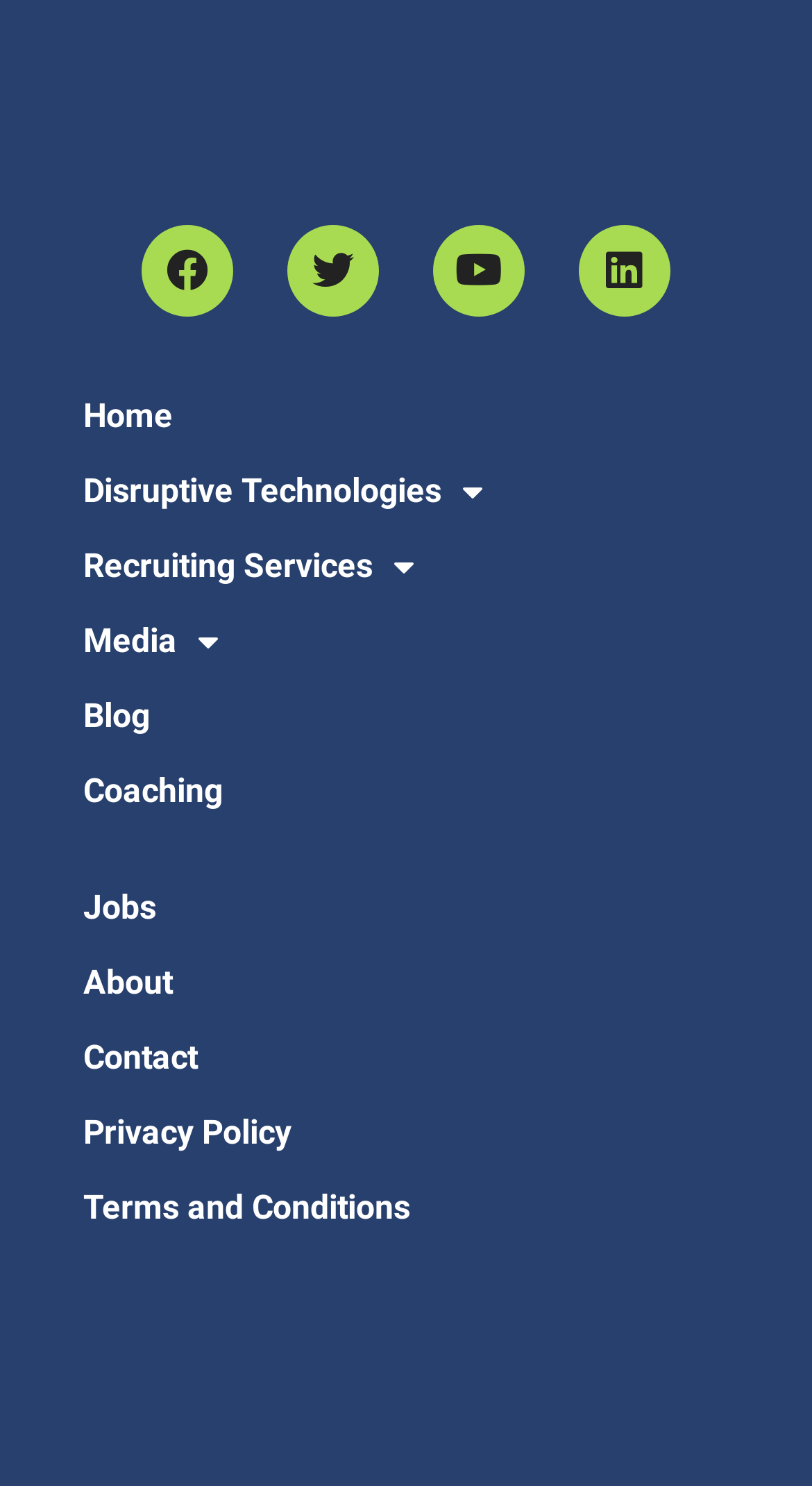Please identify the bounding box coordinates of the element's region that I should click in order to complete the following instruction: "Click the 'Donate' link". The bounding box coordinates consist of four float numbers between 0 and 1, i.e., [left, top, right, bottom].

None